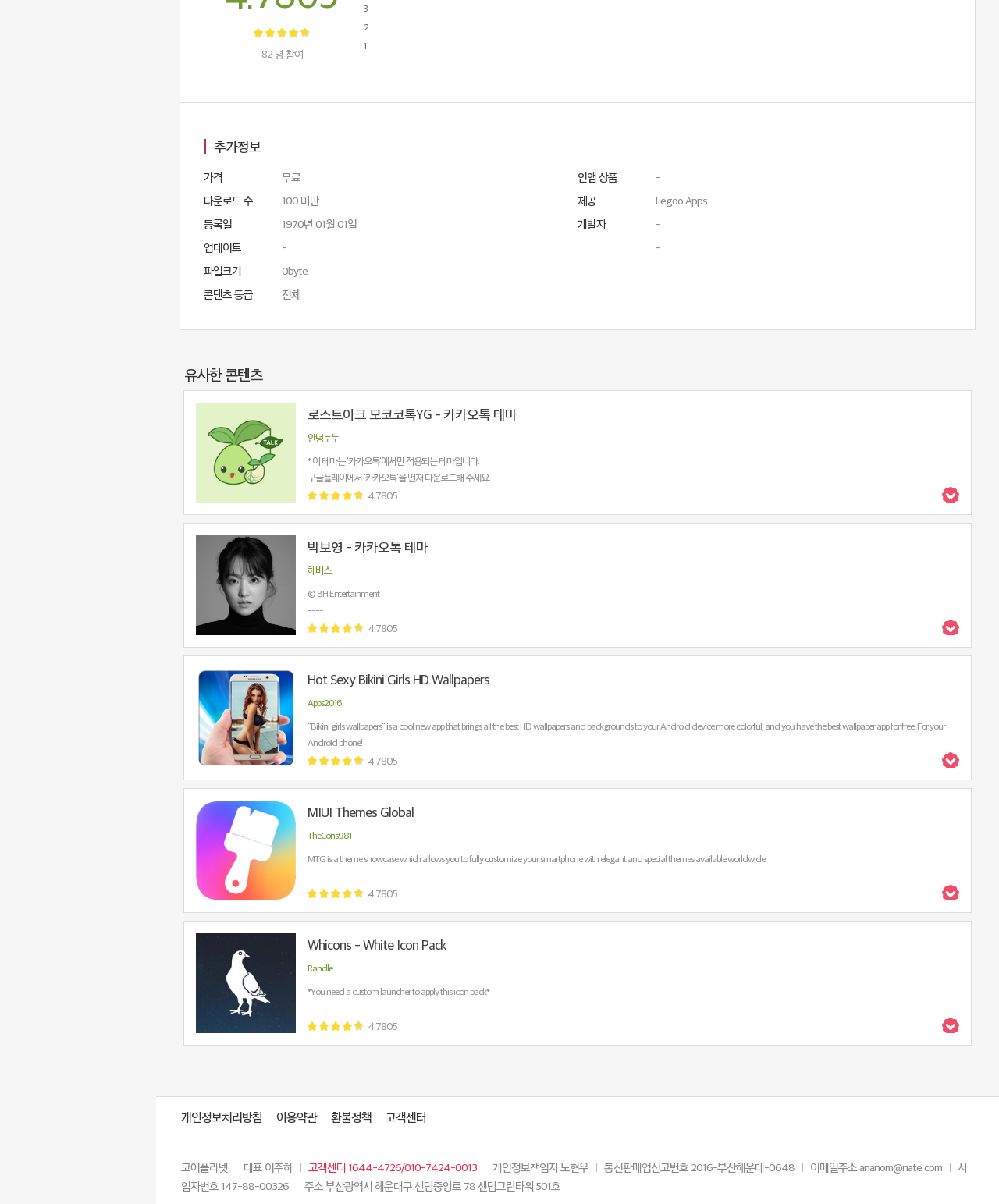Based on the visual content of the image, answer the question thoroughly: What is the file size of the 'Hot Sexy Bikini Girls HD Wallpapers' app?

The file size of the 'Hot Sexy Bikini Girls HD Wallpapers' app is mentioned in the app description as '0byte'.